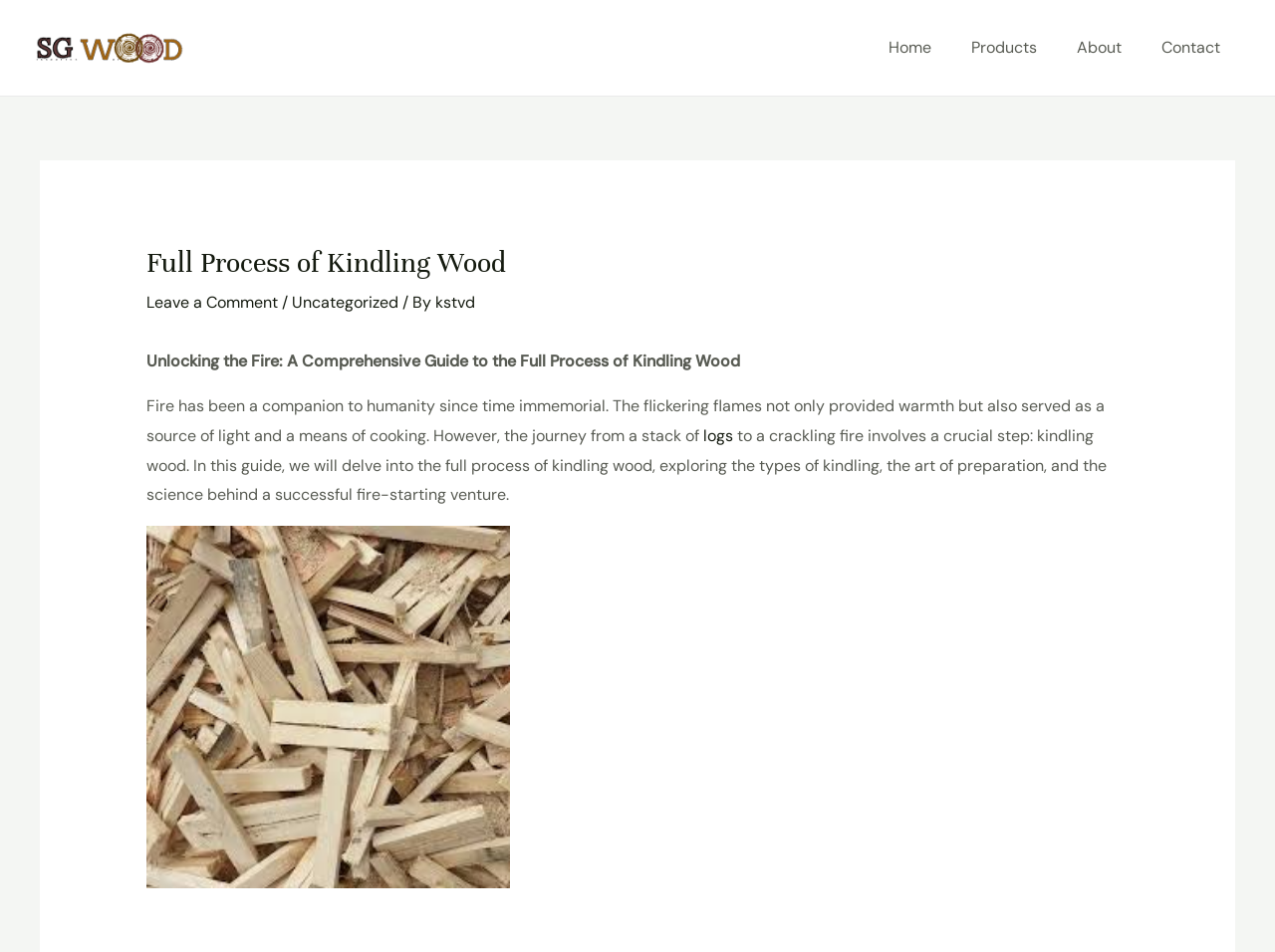Please give a concise answer to this question using a single word or phrase: 
What is the author of this article?

kstvd